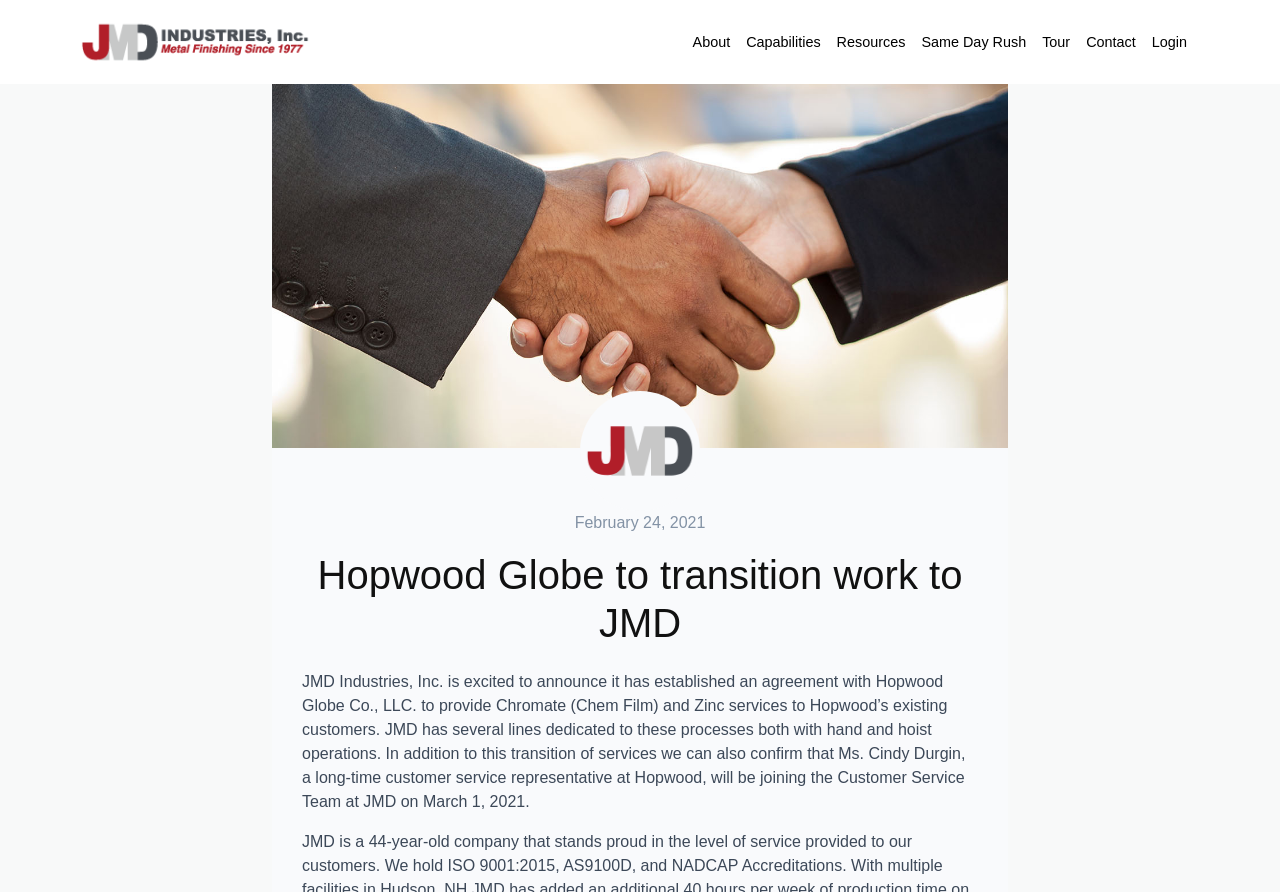Carefully examine the image and provide an in-depth answer to the question: What is the name of the customer service representative joining JMD?

I found the text 'Ms. Cindy Durgin, a long-time customer service representative at Hopwood, will be joining the Customer Service Team at JMD...' in the StaticText element with bounding box coordinates [0.236, 0.754, 0.754, 0.908], which mentions the name of the customer service representative joining JMD.